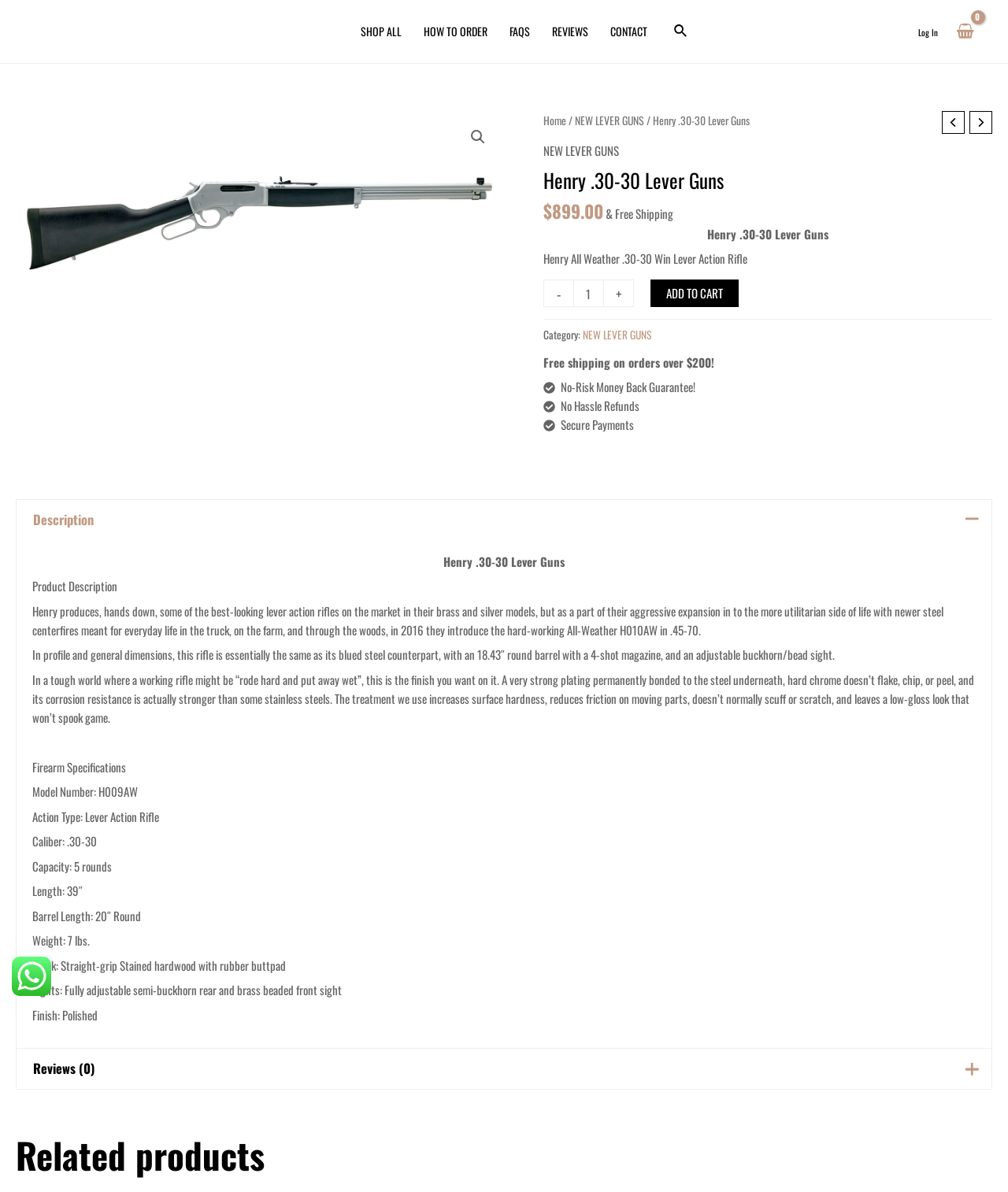Identify the bounding box coordinates of the region I need to click to complete this instruction: "Log in to your account".

[0.911, 0.018, 0.93, 0.035]